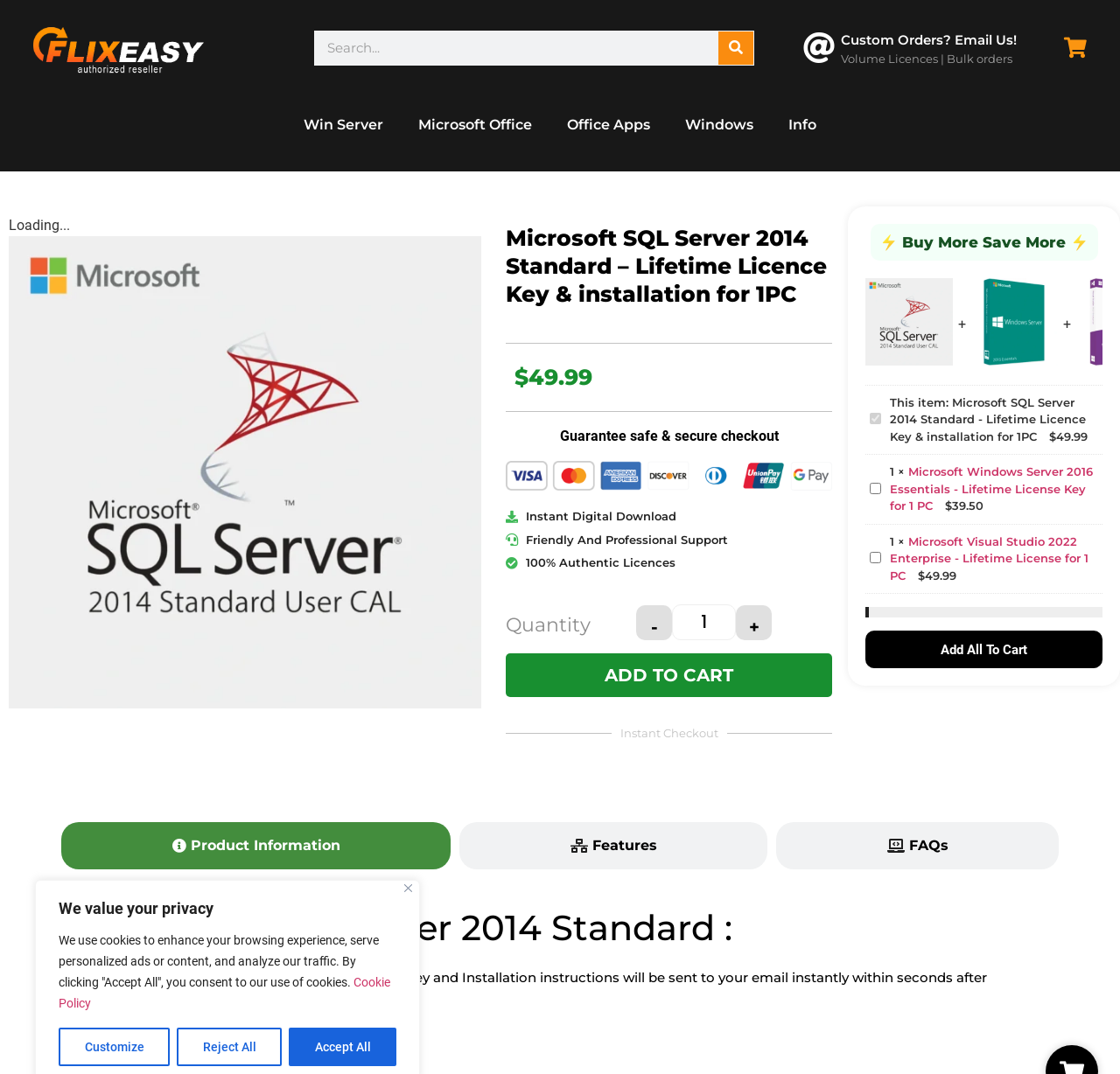Determine the bounding box coordinates for the area that should be clicked to carry out the following instruction: "Buy Microsoft SQL Server 2014 Standard".

[0.452, 0.608, 0.743, 0.649]